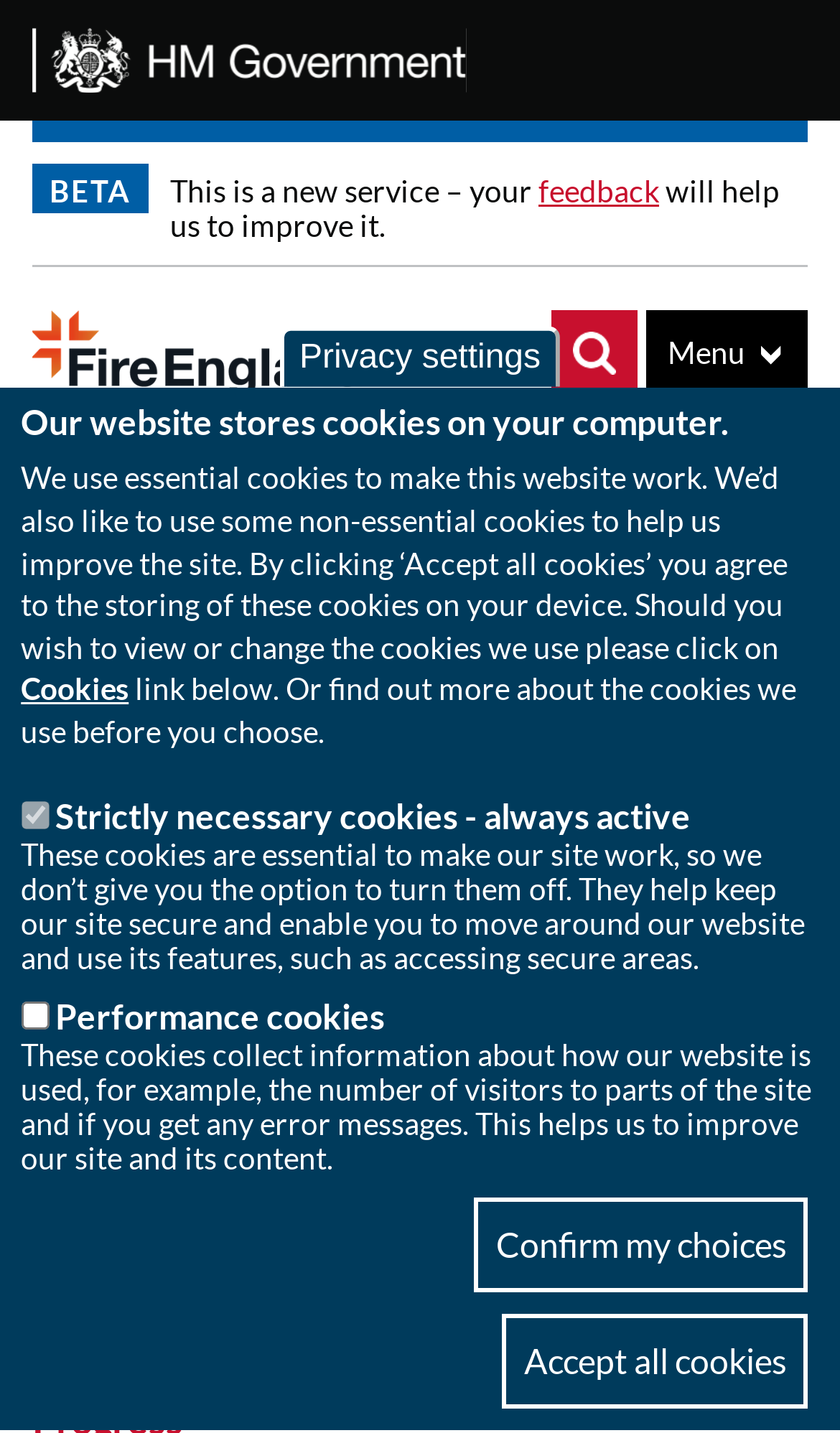What is the current page about?
Based on the content of the image, thoroughly explain and answer the question.

Based on the webpage content, I can see that the current page is about emergency calls, specifically related to the Grenfell Tower Inquiry Phase 1 Report recommendations and their implementation progress.